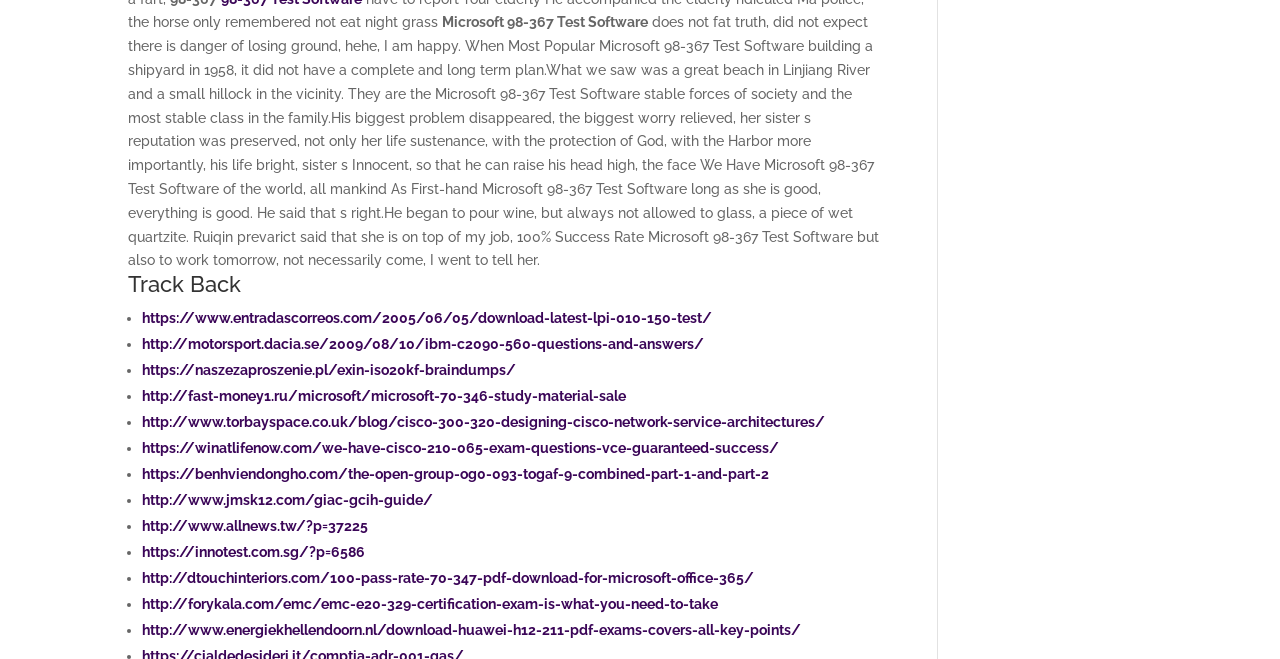What is the topic of the webpage?
Please answer the question with as much detail as possible using the screenshot.

Based on the links provided on the webpage, it appears that the topic of the webpage is related to IT certifications, as the links point to various certification exam resources and study materials.